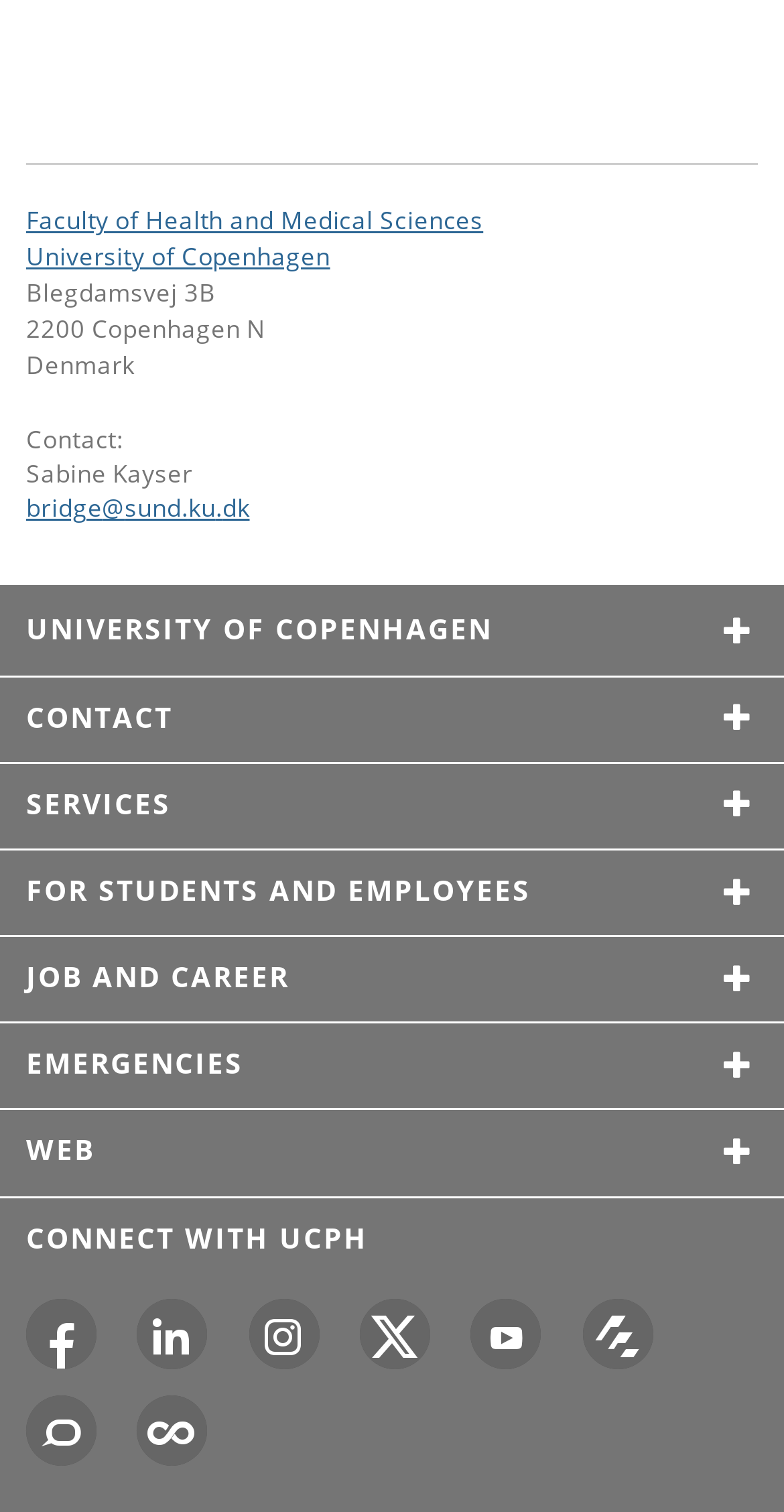How many social media platforms does the University of Copenhagen have?
Using the image, respond with a single word or phrase.

7